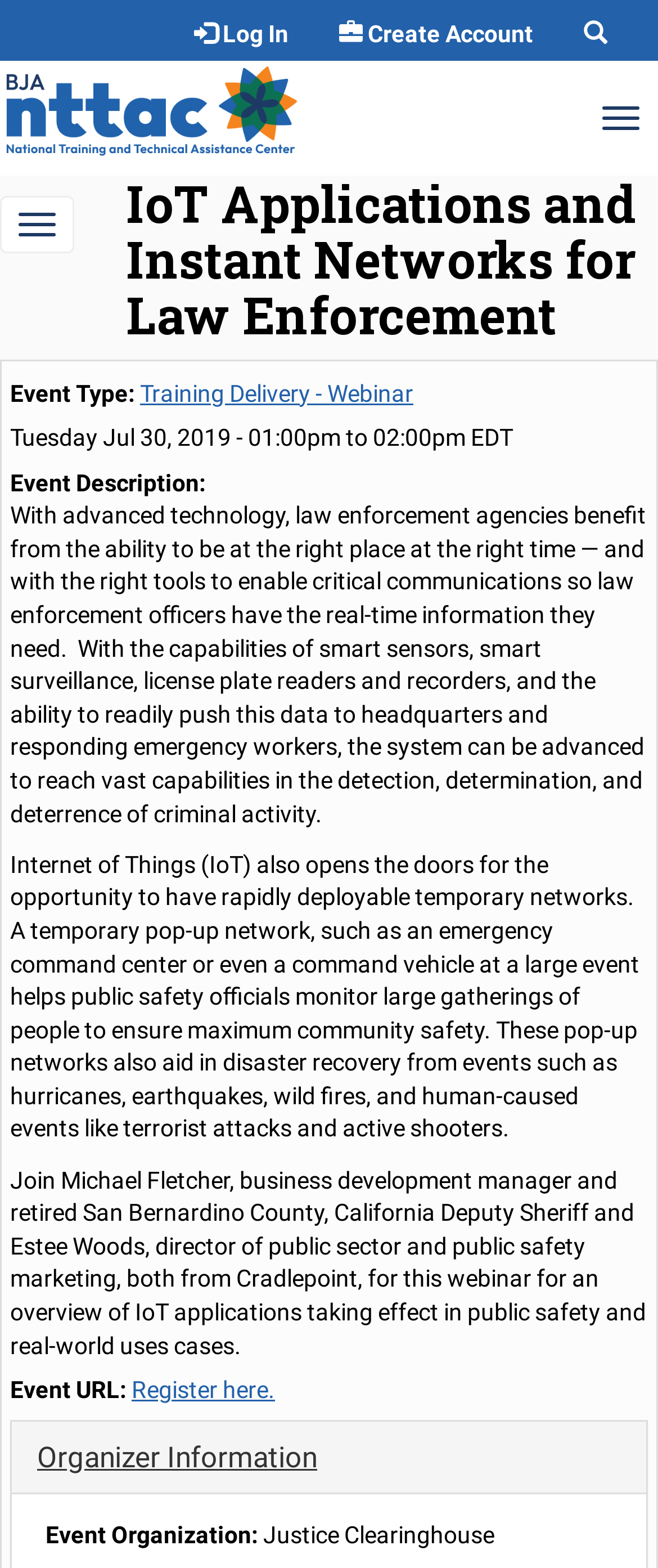Find the bounding box coordinates of the clickable element required to execute the following instruction: "Click the 'Create Account' button". Provide the coordinates as four float numbers between 0 and 1, i.e., [left, top, right, bottom].

[0.477, 0.0, 0.849, 0.039]